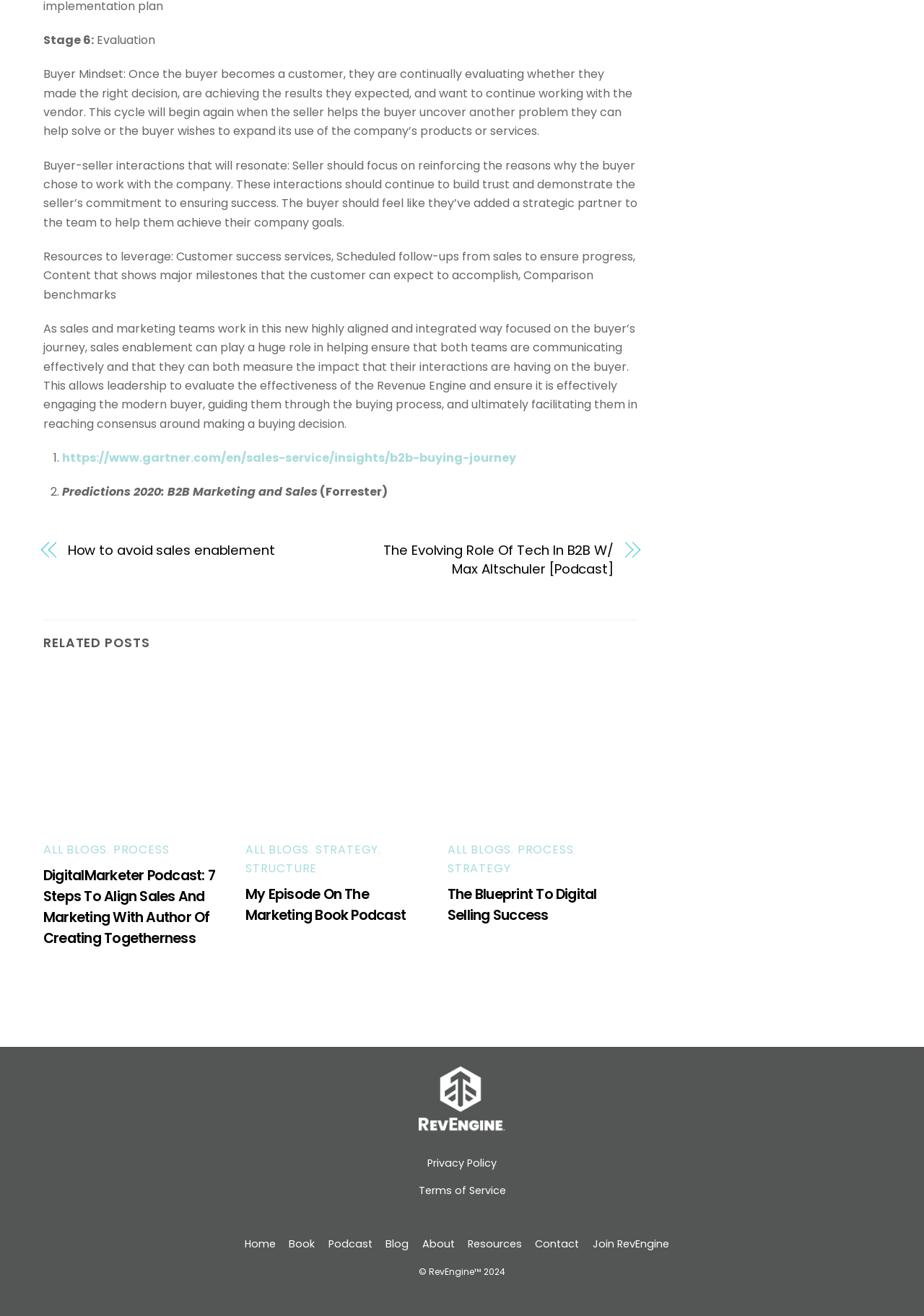Find the bounding box coordinates of the element to click in order to complete the given instruction: "Click on 'How to avoid sales enablement'."

[0.073, 0.411, 0.349, 0.426]